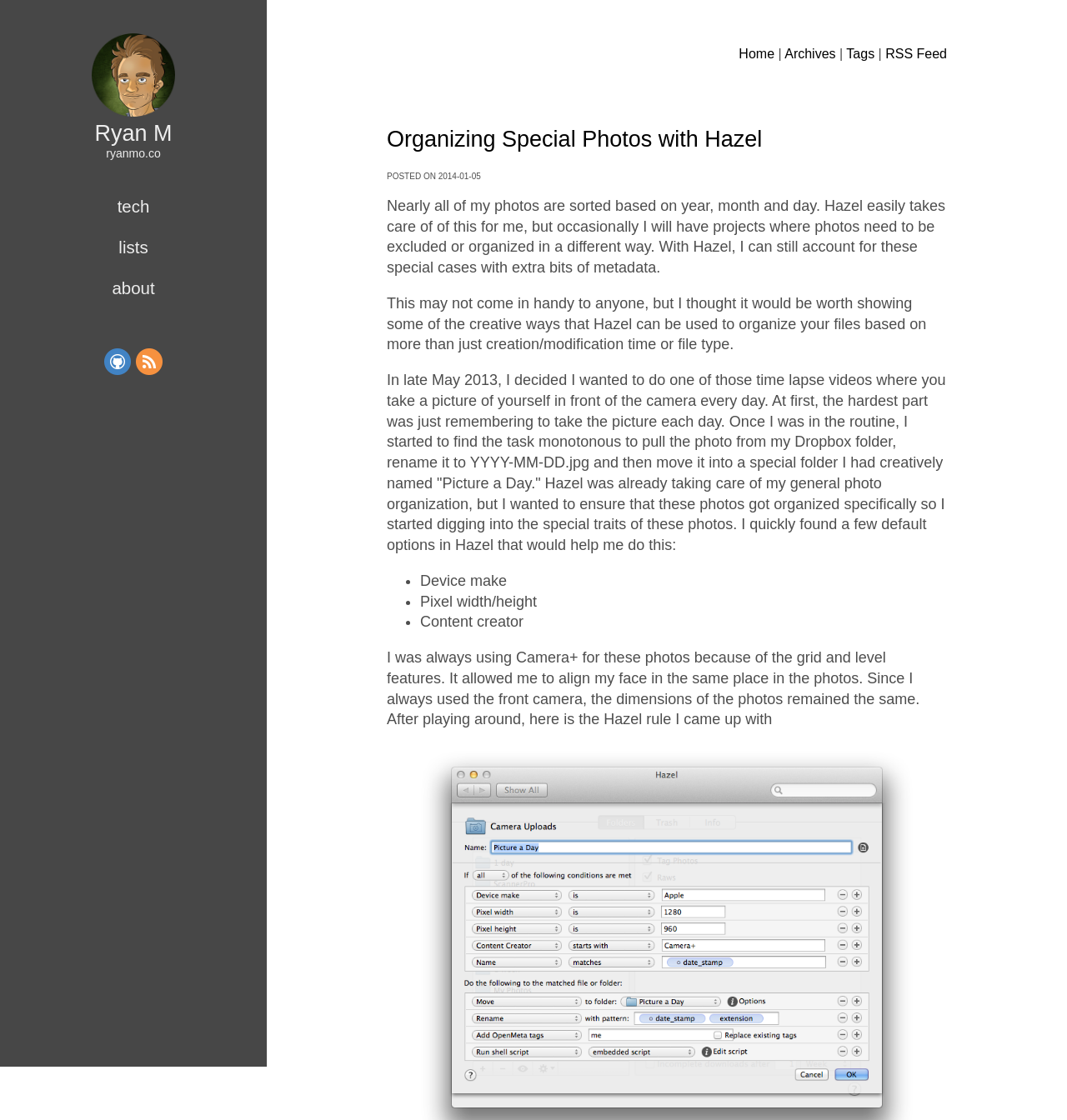Use a single word or phrase to respond to the question:
What is the topic of the post?

Organizing photos with Hazel